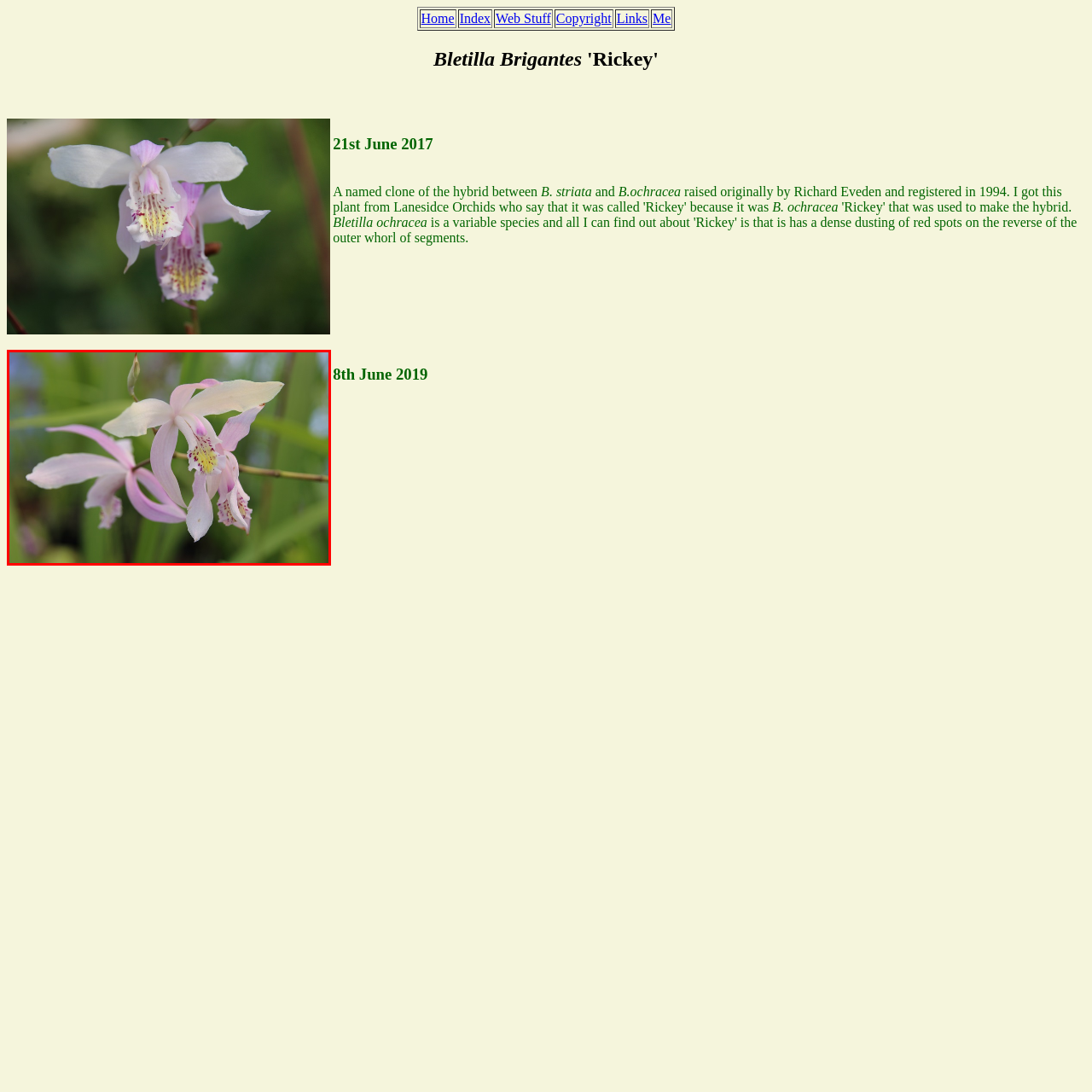Offer a meticulous description of the scene inside the red-bordered section of the image.

The image features a delicate display of the Bletilla Brigantes 'Rickey' orchid, showcasing its elegant blossoms. The flowers exhibit soft pink petals with subtle variations in hue and intricate markings near the center, adding to their charm. Surrounding the blossoms, lush green foliage provides a vibrant backdrop, enhancing the orchid's beauty. This particular image captures the essence of this renowned hybrid, emphasizing its graceful structure and colorful appeal, characteristic of the Bletilla family. The photograph not only highlights the floral arrangement but also reflects the natural habitat in which these orchids thrive.